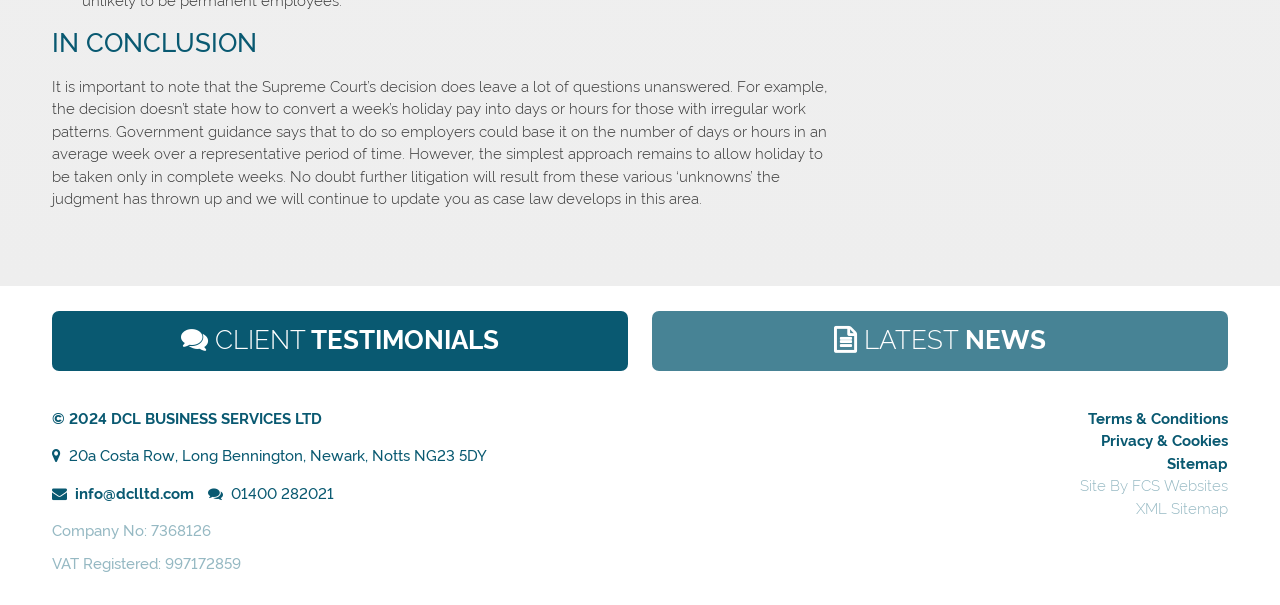Indicate the bounding box coordinates of the element that needs to be clicked to satisfy the following instruction: "View latest news". The coordinates should be four float numbers between 0 and 1, i.e., [left, top, right, bottom].

[0.509, 0.515, 0.959, 0.613]